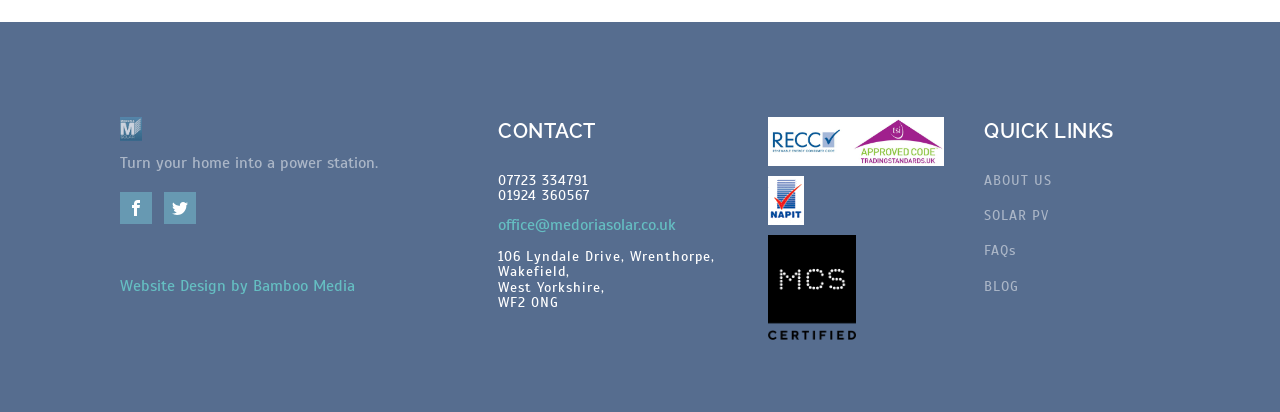Based on the provided description, "SOLAR PV", find the bounding box of the corresponding UI element in the screenshot.

[0.769, 0.505, 0.82, 0.542]